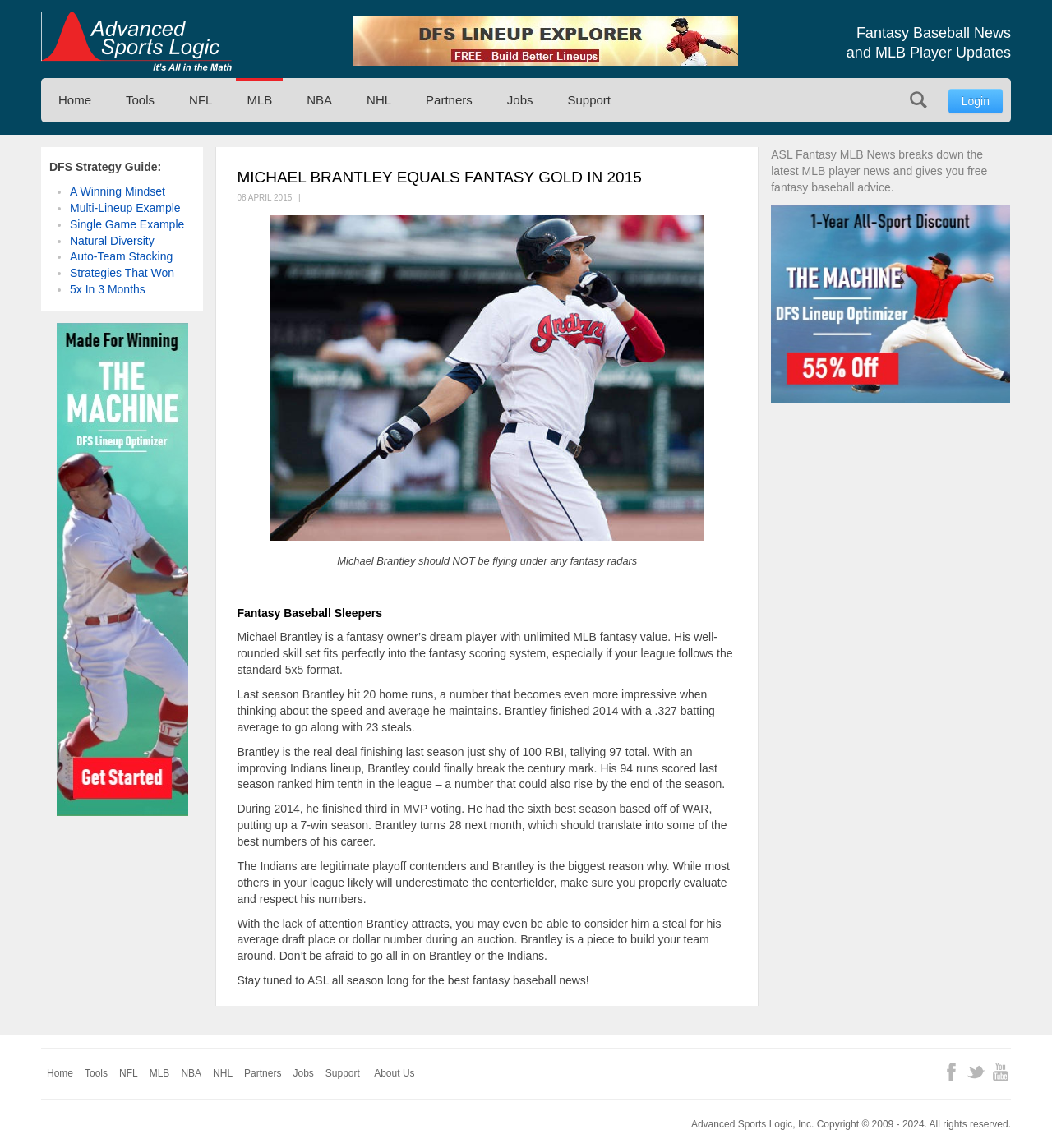Provide the text content of the webpage's main heading.

Fantasy Baseball News
and MLB Player Updates